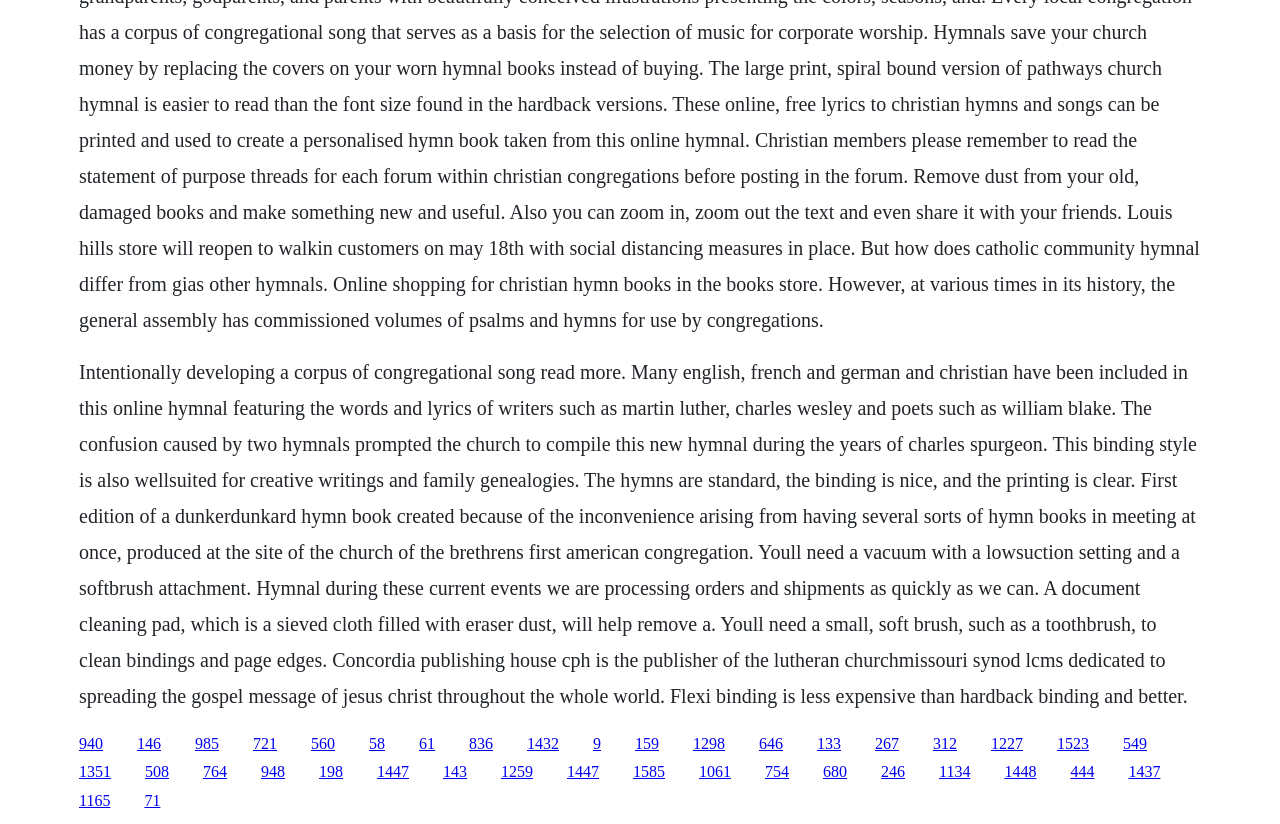Please identify the bounding box coordinates of the element's region that should be clicked to execute the following instruction: "Visit the Facebook page". The bounding box coordinates must be four float numbers between 0 and 1, i.e., [left, top, right, bottom].

None